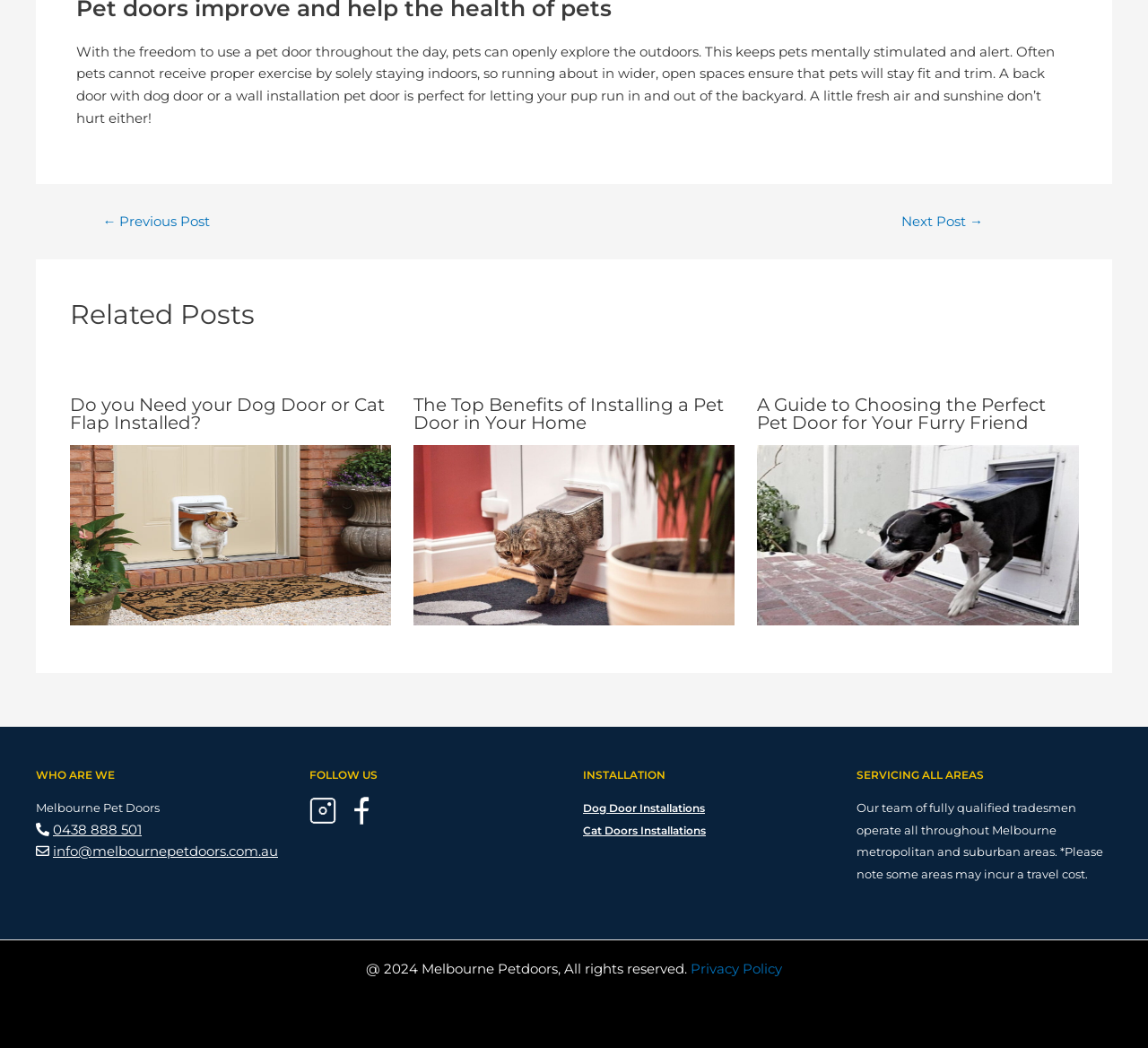Identify the bounding box for the UI element described as: "Next Post →". Ensure the coordinates are four float numbers between 0 and 1, formatted as [left, top, right, bottom].

[0.713, 0.204, 0.928, 0.217]